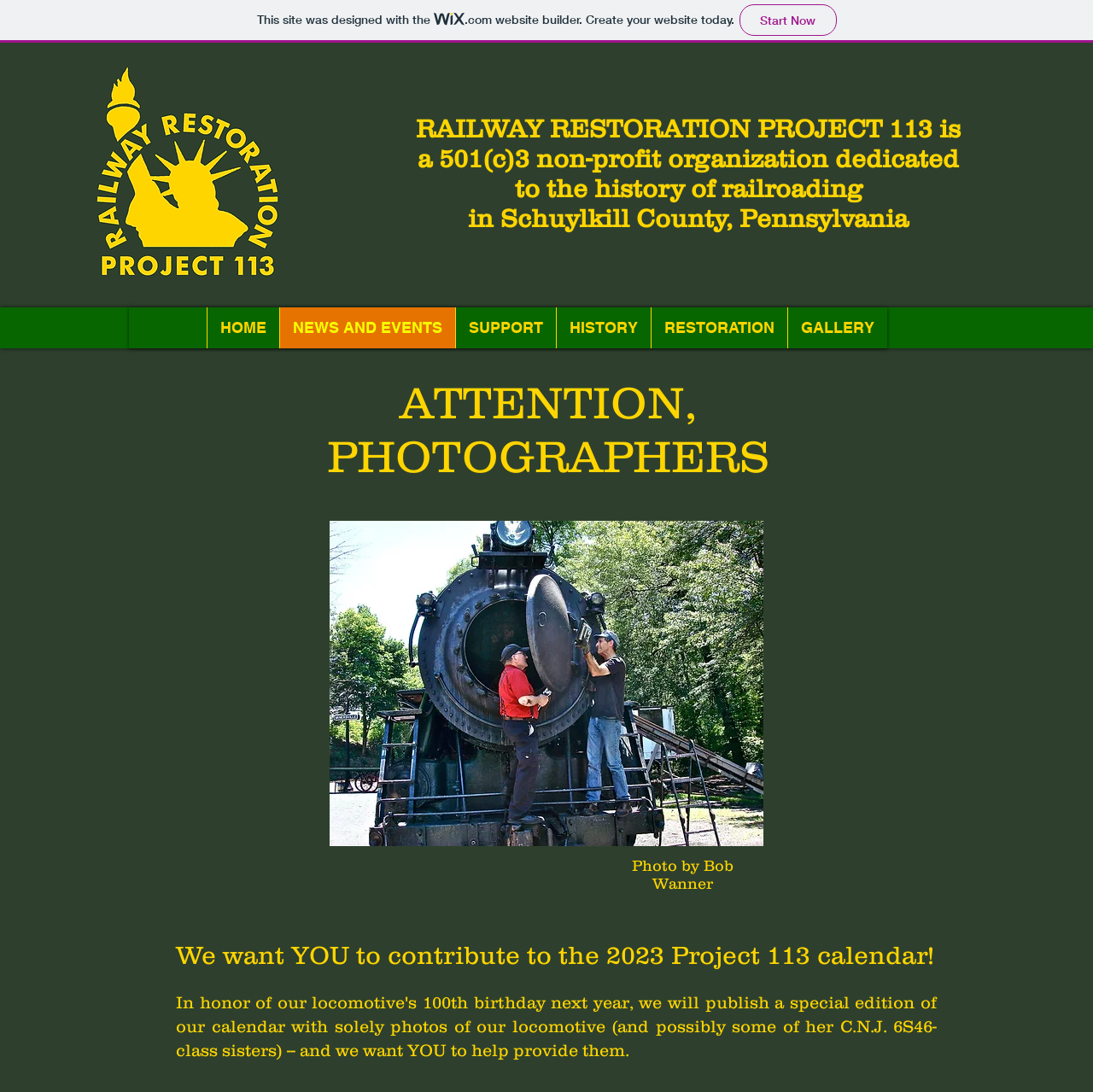Determine the bounding box for the described UI element: "NEWS AND EVENTS".

[0.255, 0.281, 0.416, 0.319]